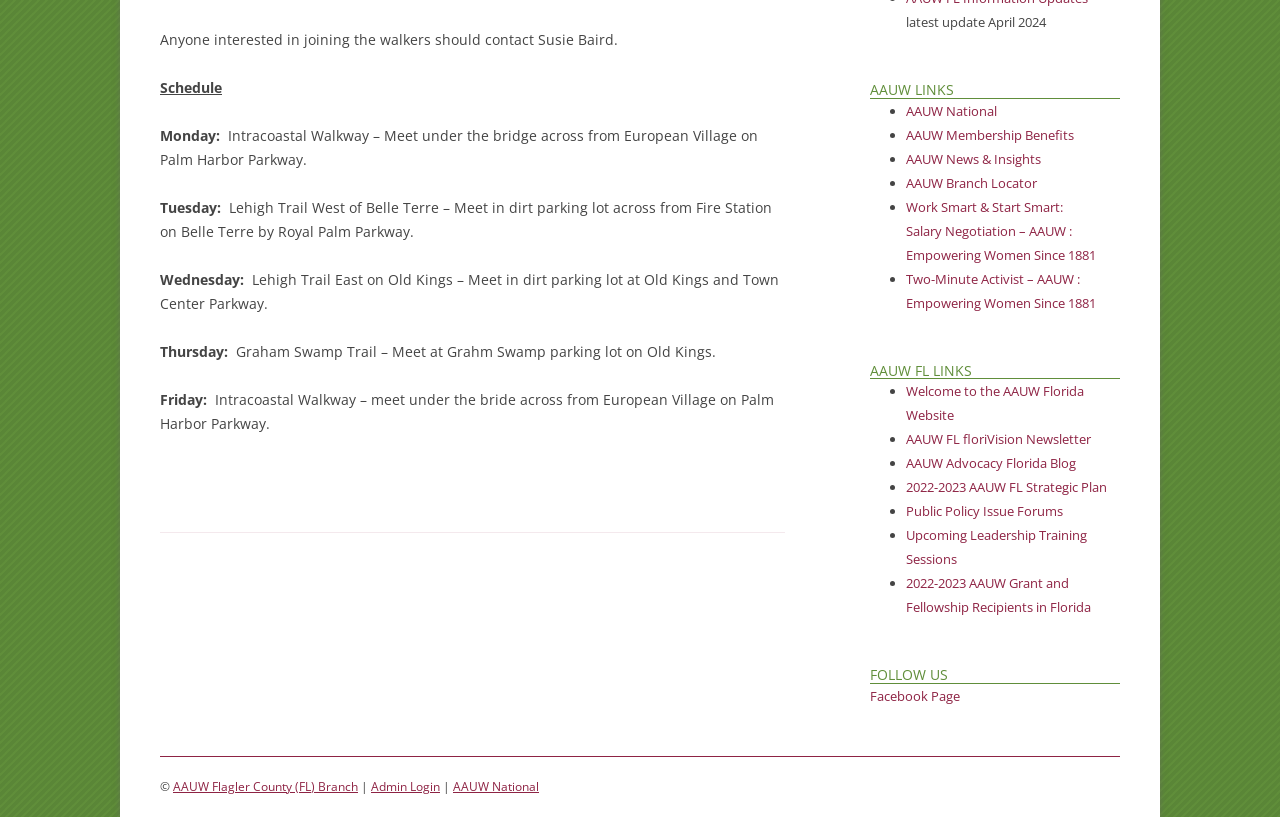Show the bounding box coordinates for the HTML element described as: "AAUW News & Insights".

[0.708, 0.183, 0.813, 0.205]